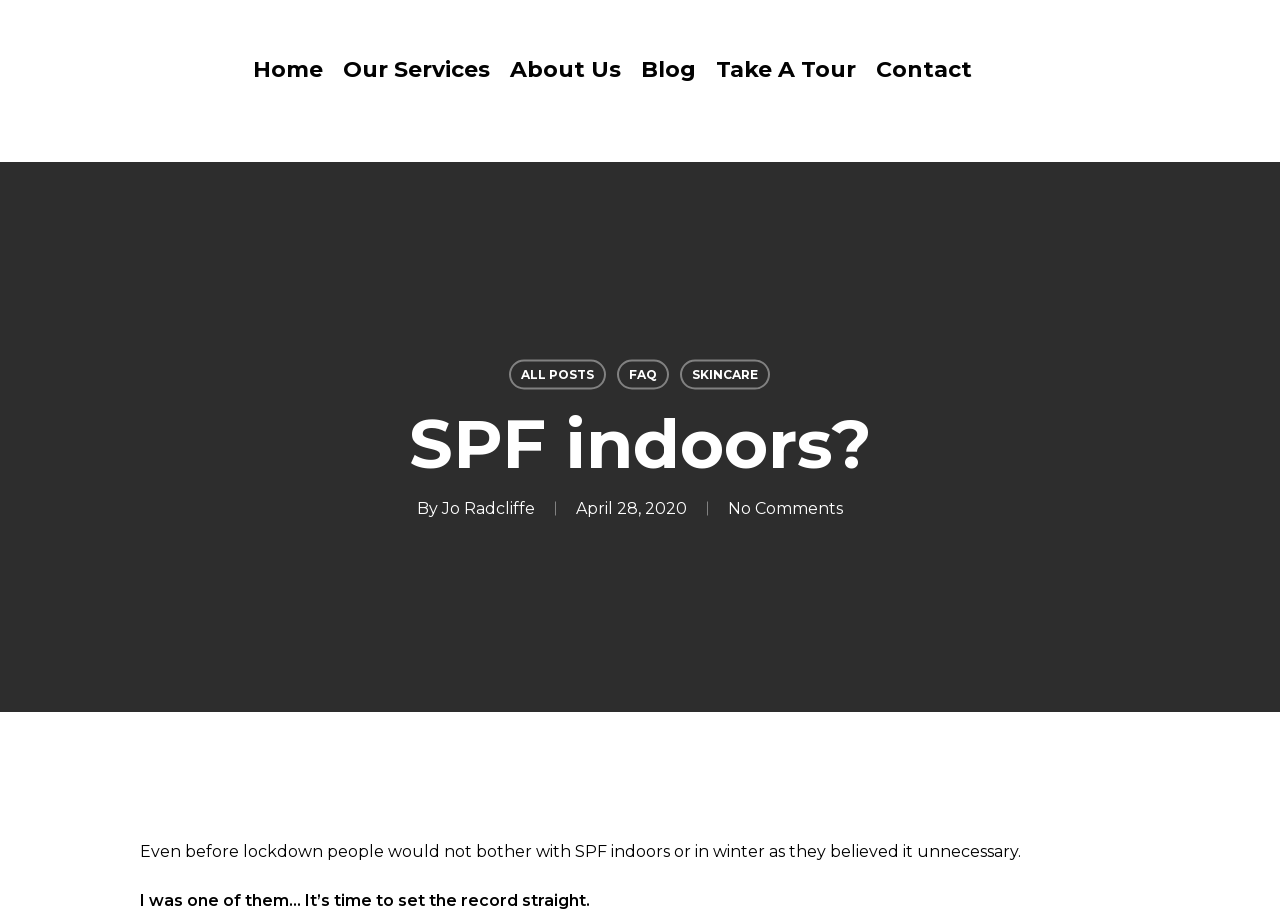Please find the bounding box coordinates for the clickable element needed to perform this instruction: "check the comments".

[0.569, 0.542, 0.659, 0.563]